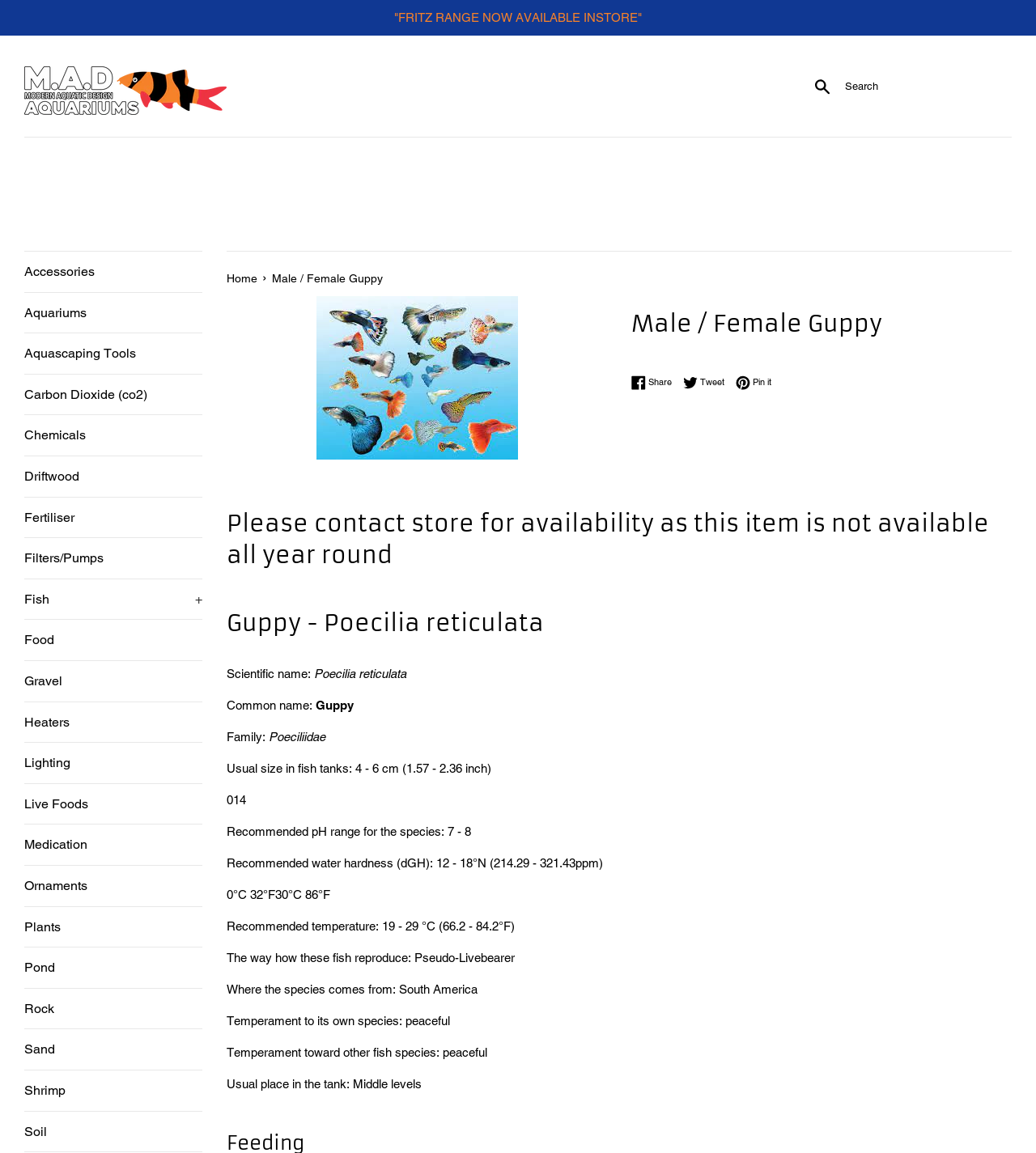What is the recommended pH range for the Male / Female Guppy?
Please provide a comprehensive answer based on the details in the screenshot.

I found the answer by looking at the StaticText element with the text 'Recommended pH range for the species: 7 - 8' which is located in the section describing the characteristics of the Male / Female Guppy.